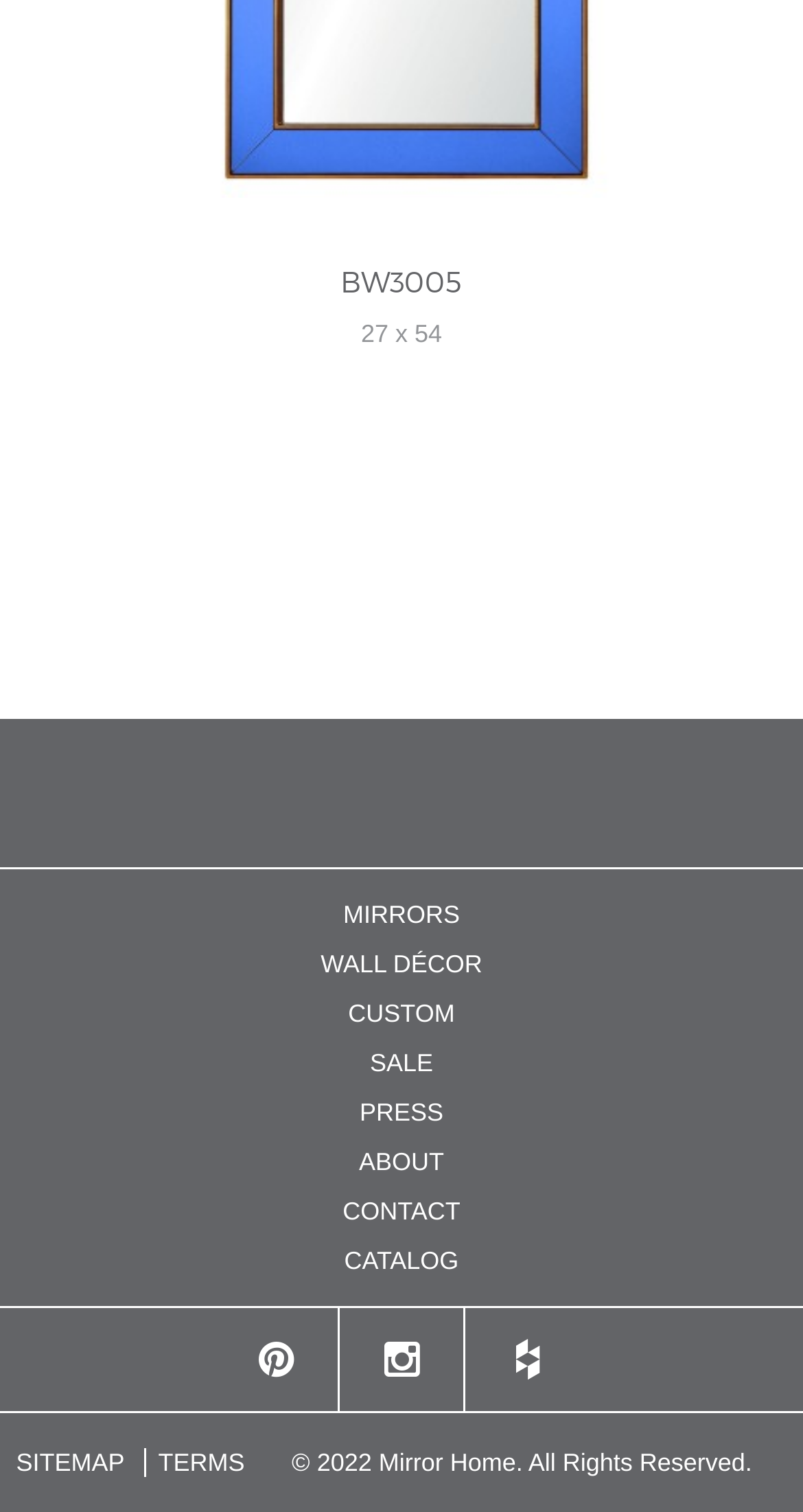Carefully examine the image and provide an in-depth answer to the question: What is the last link in the footer section?

The last link in the footer section is 'SITEMAP' with bounding box coordinates [0.02, 0.957, 0.17, 0.976].